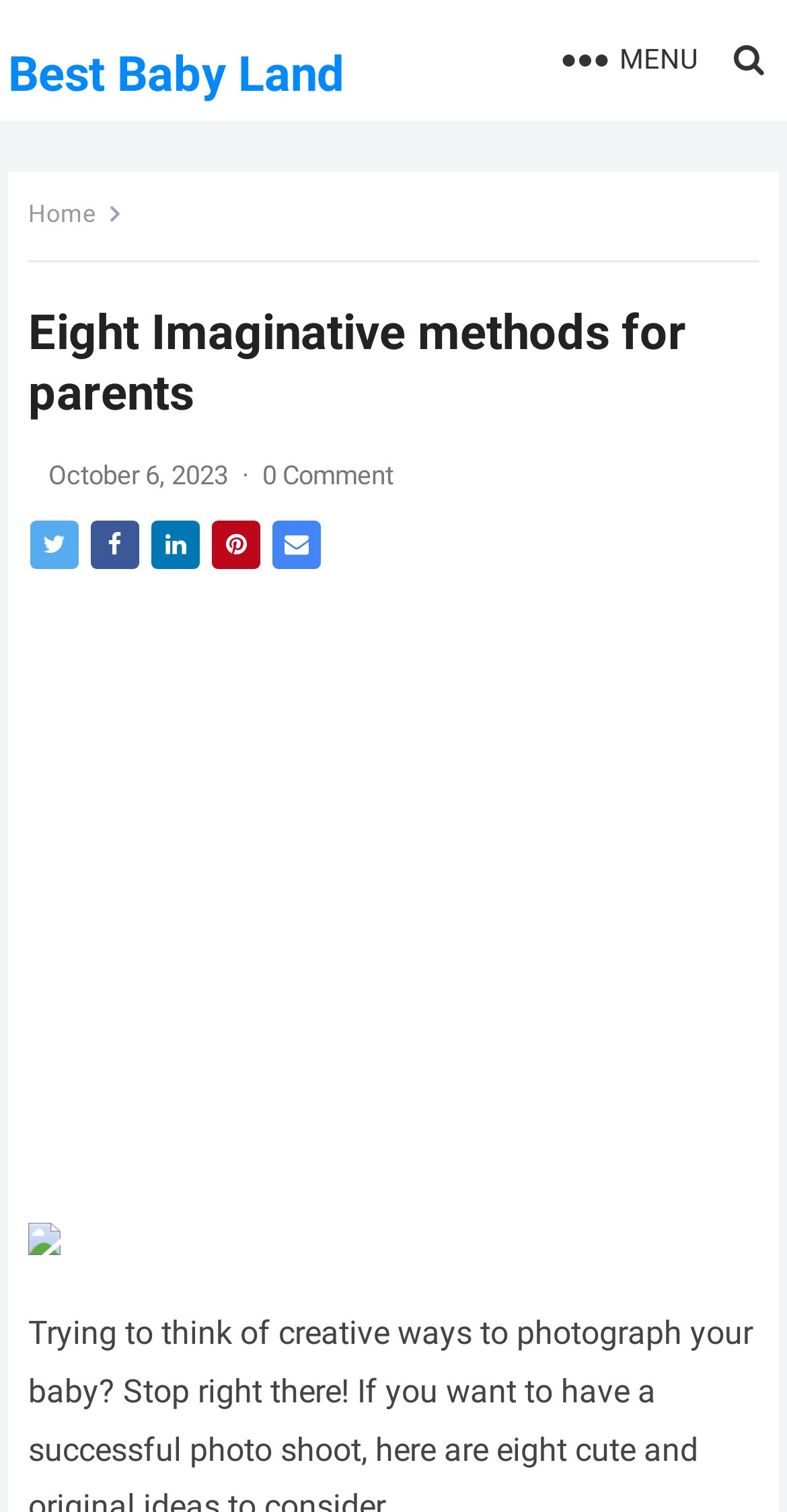Provide the bounding box coordinates of the UI element that matches the description: "Home".

[0.036, 0.132, 0.156, 0.151]